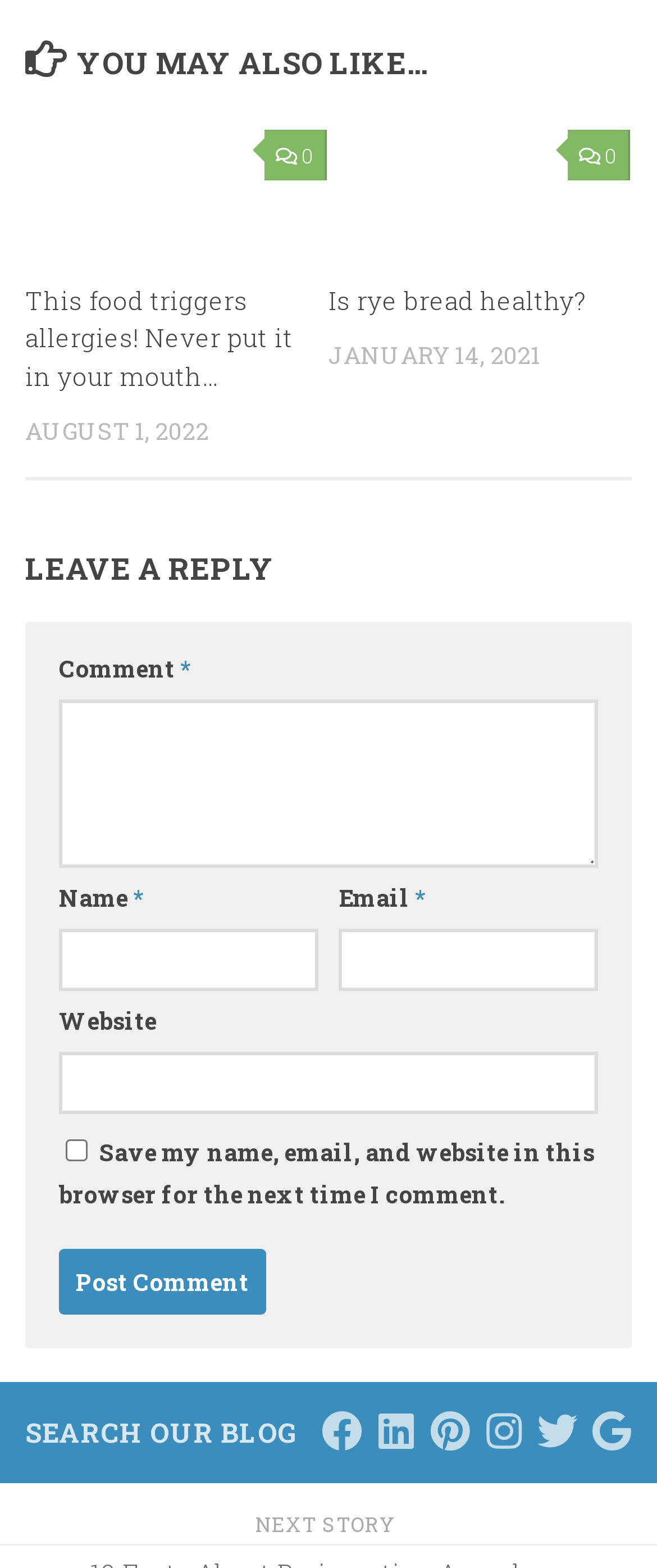Please indicate the bounding box coordinates for the clickable area to complete the following task: "Click on the 'Post Comment' button". The coordinates should be specified as four float numbers between 0 and 1, i.e., [left, top, right, bottom].

[0.09, 0.796, 0.405, 0.838]